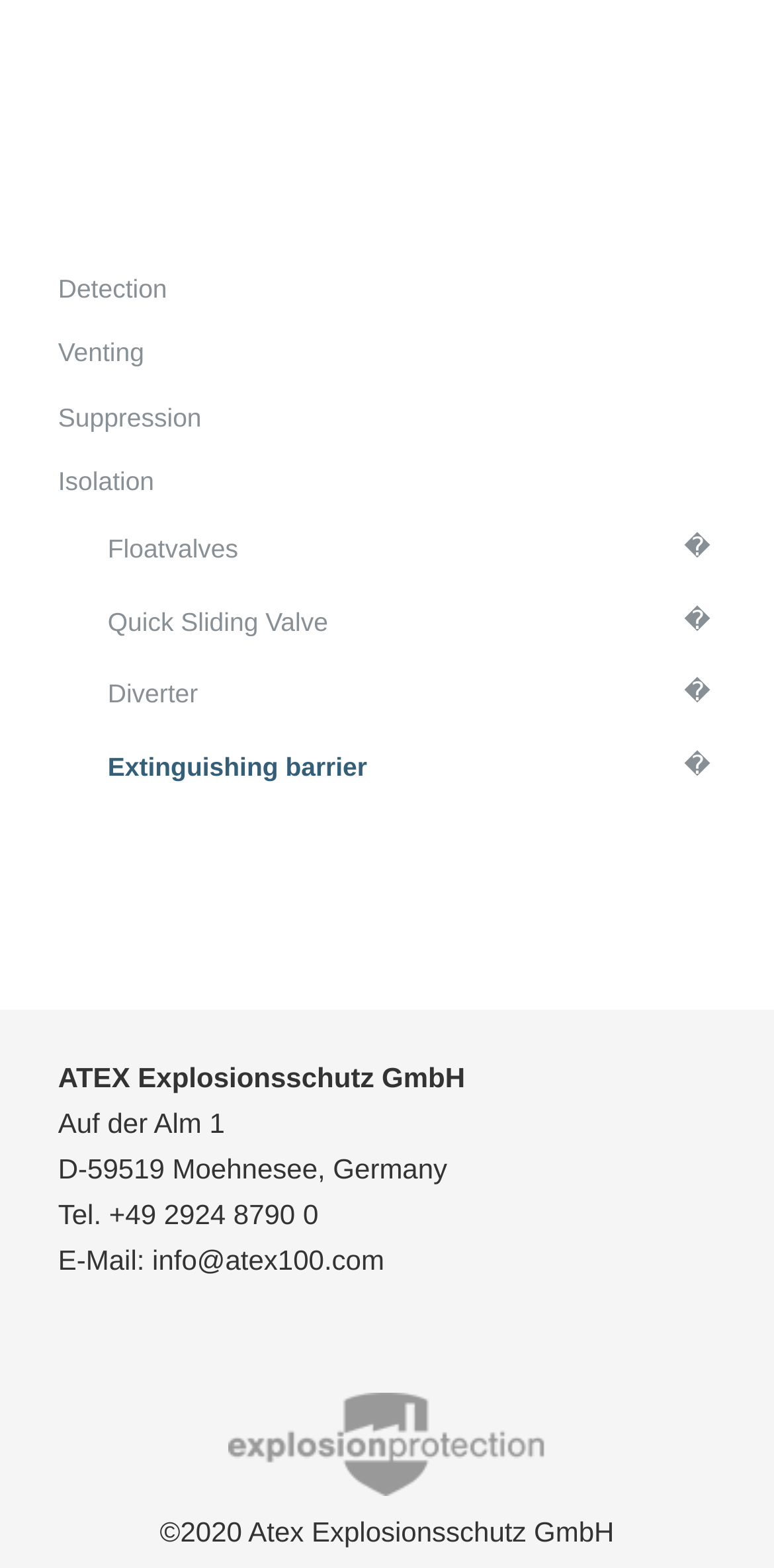What is the copyright year of the website?
From the screenshot, provide a brief answer in one word or phrase.

2020